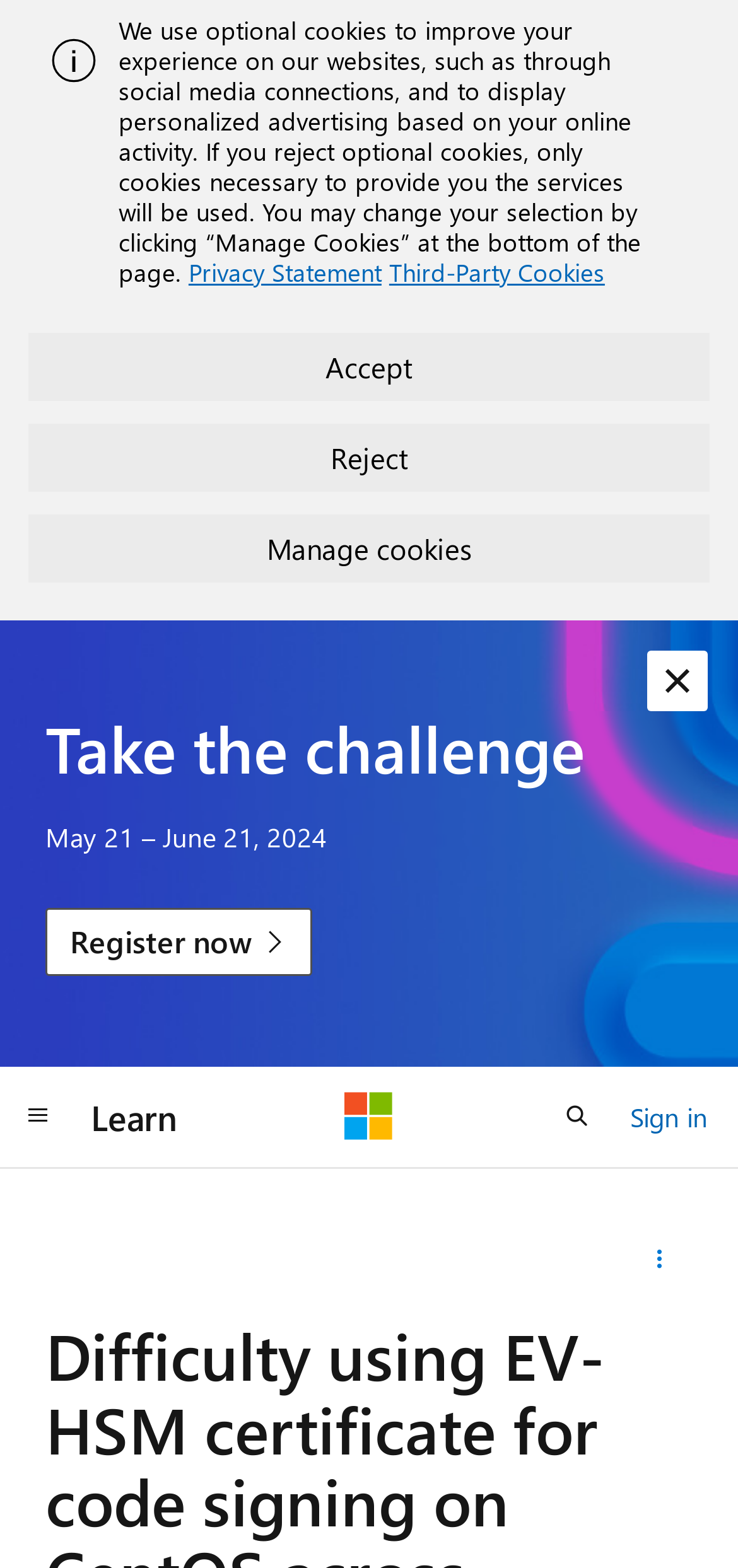What is the purpose of the 'Dismiss alert' button?
From the details in the image, provide a complete and detailed answer to the question.

The 'Dismiss alert' button is located near the top of the page, and its purpose is to allow users to dismiss the alert message. This is evident from its label and position, which suggests that it is related to the alert message.